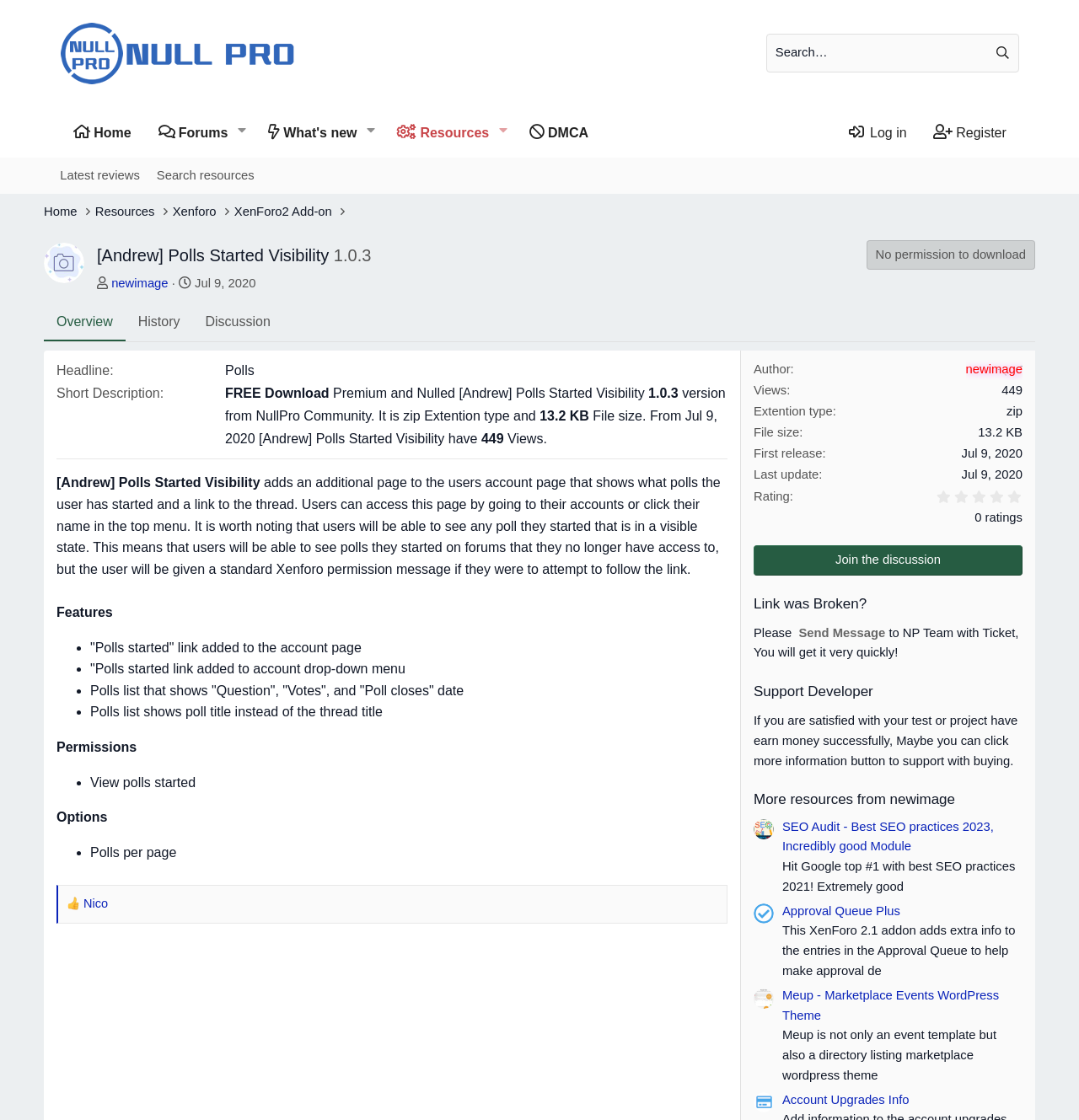Answer the question in a single word or phrase:
What is the file size of the add-on?

13.2 KB